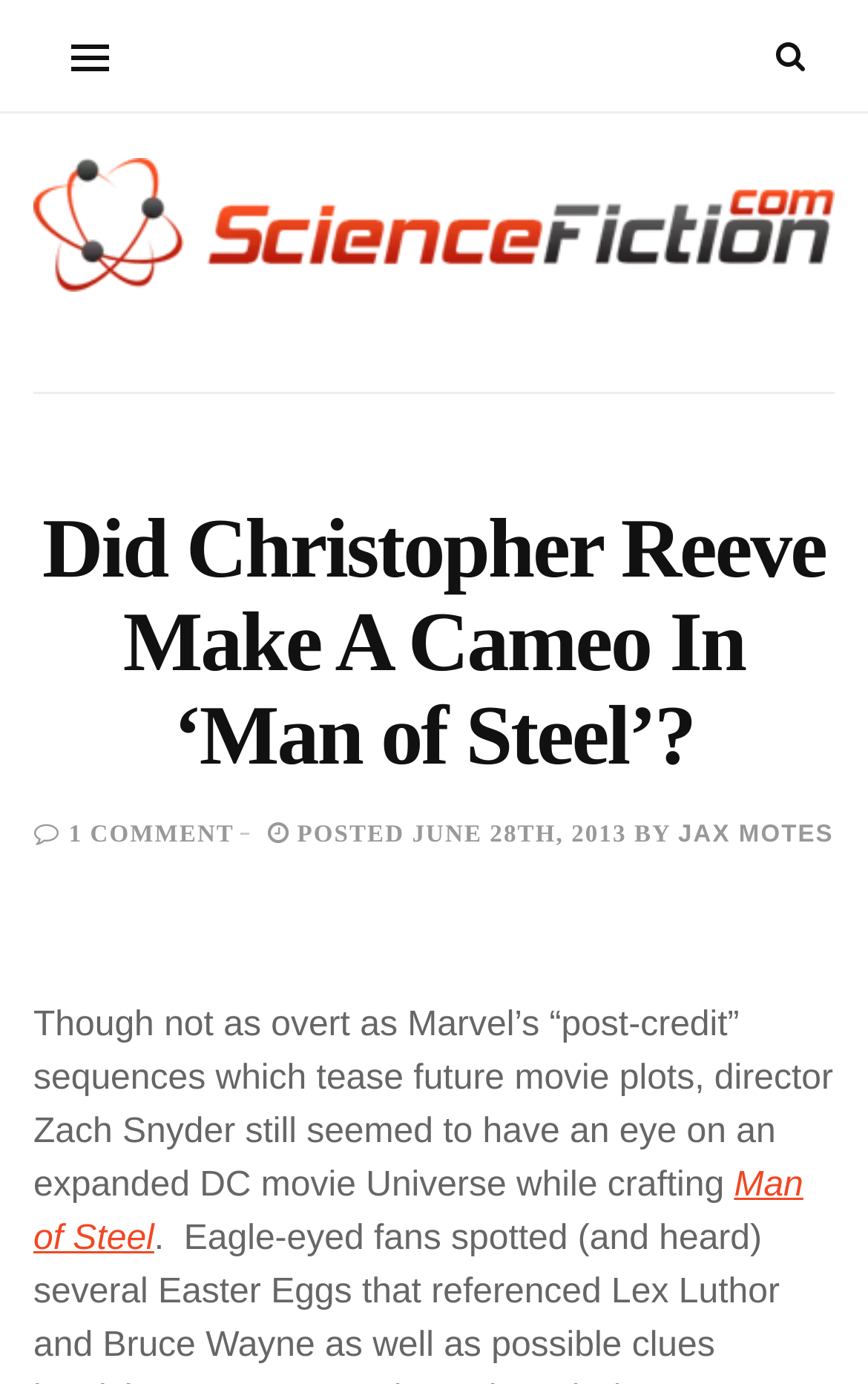Please find the main title text of this webpage.

Did Christopher Reeve Make A Cameo In ‘Man of Steel’?